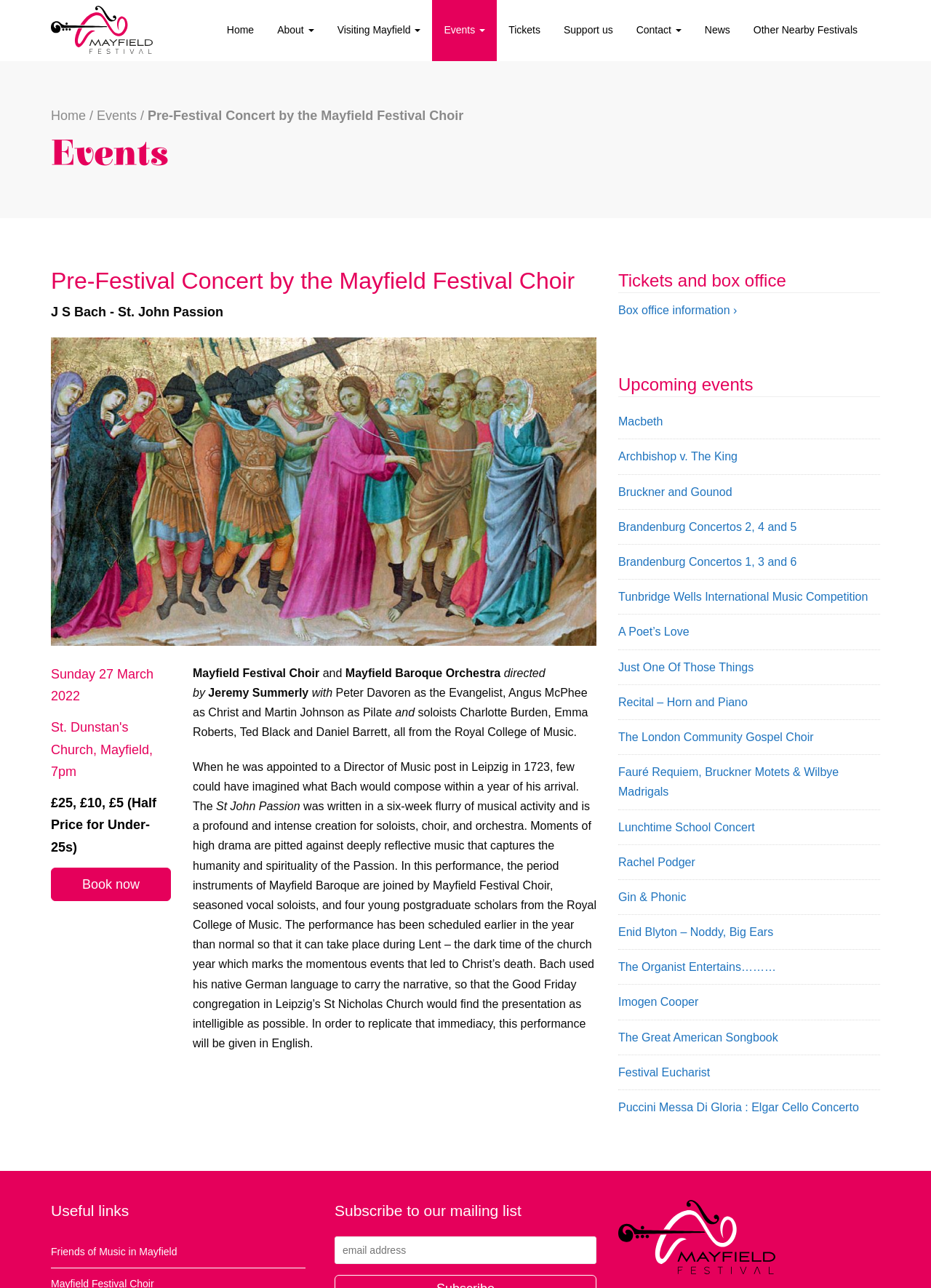Pinpoint the bounding box coordinates of the element that must be clicked to accomplish the following instruction: "Click on the 'Events' link". The coordinates should be in the format of four float numbers between 0 and 1, i.e., [left, top, right, bottom].

[0.104, 0.084, 0.147, 0.095]